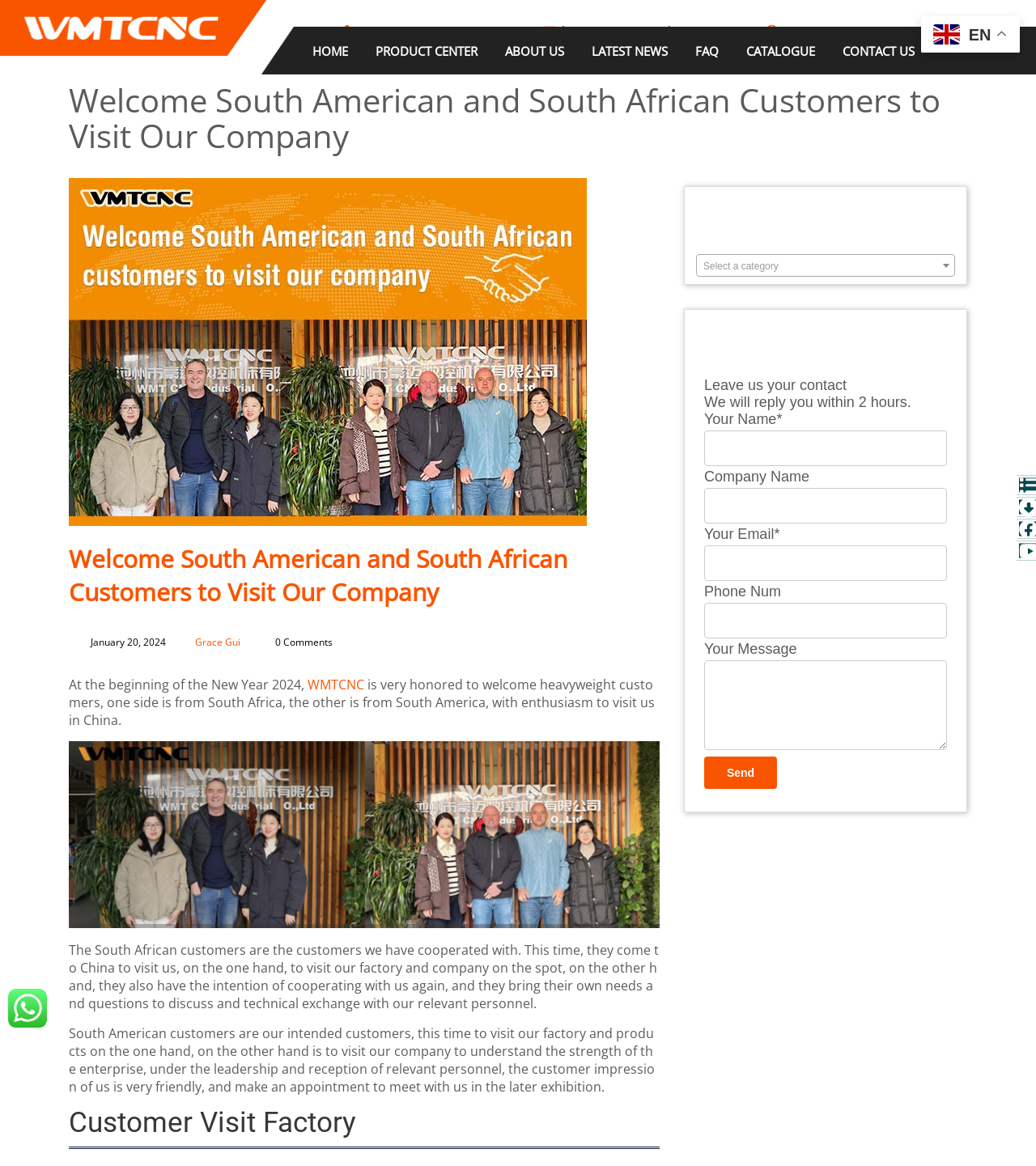Identify the bounding box coordinates of the region that needs to be clicked to carry out this instruction: "Click the HOME link". Provide these coordinates as four float numbers ranging from 0 to 1, i.e., [left, top, right, bottom].

[0.29, 0.031, 0.348, 0.056]